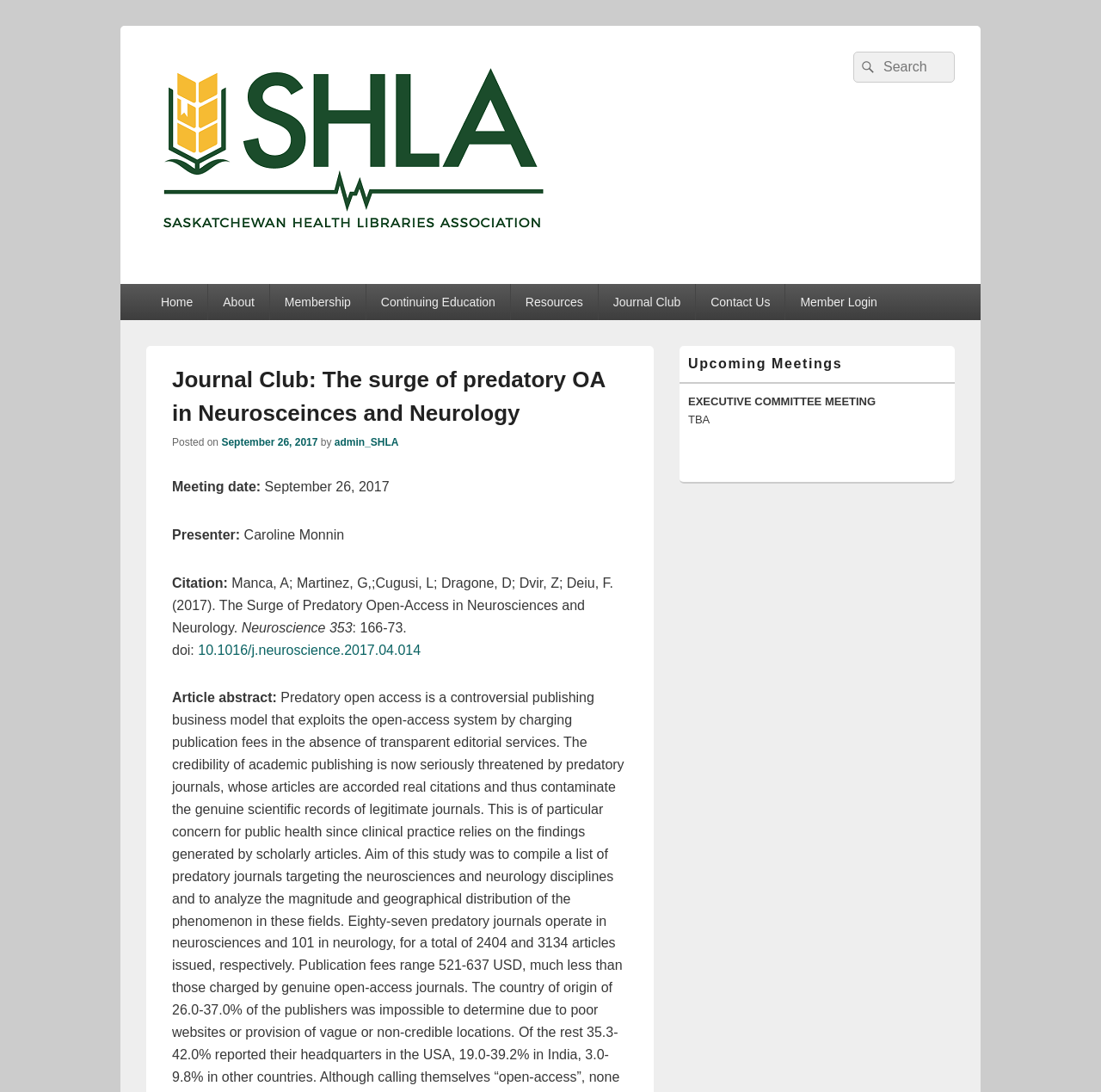Please answer the following question using a single word or phrase: 
What is the title of the upcoming meeting?

EXECUTIVE COMMITTEE MEETING